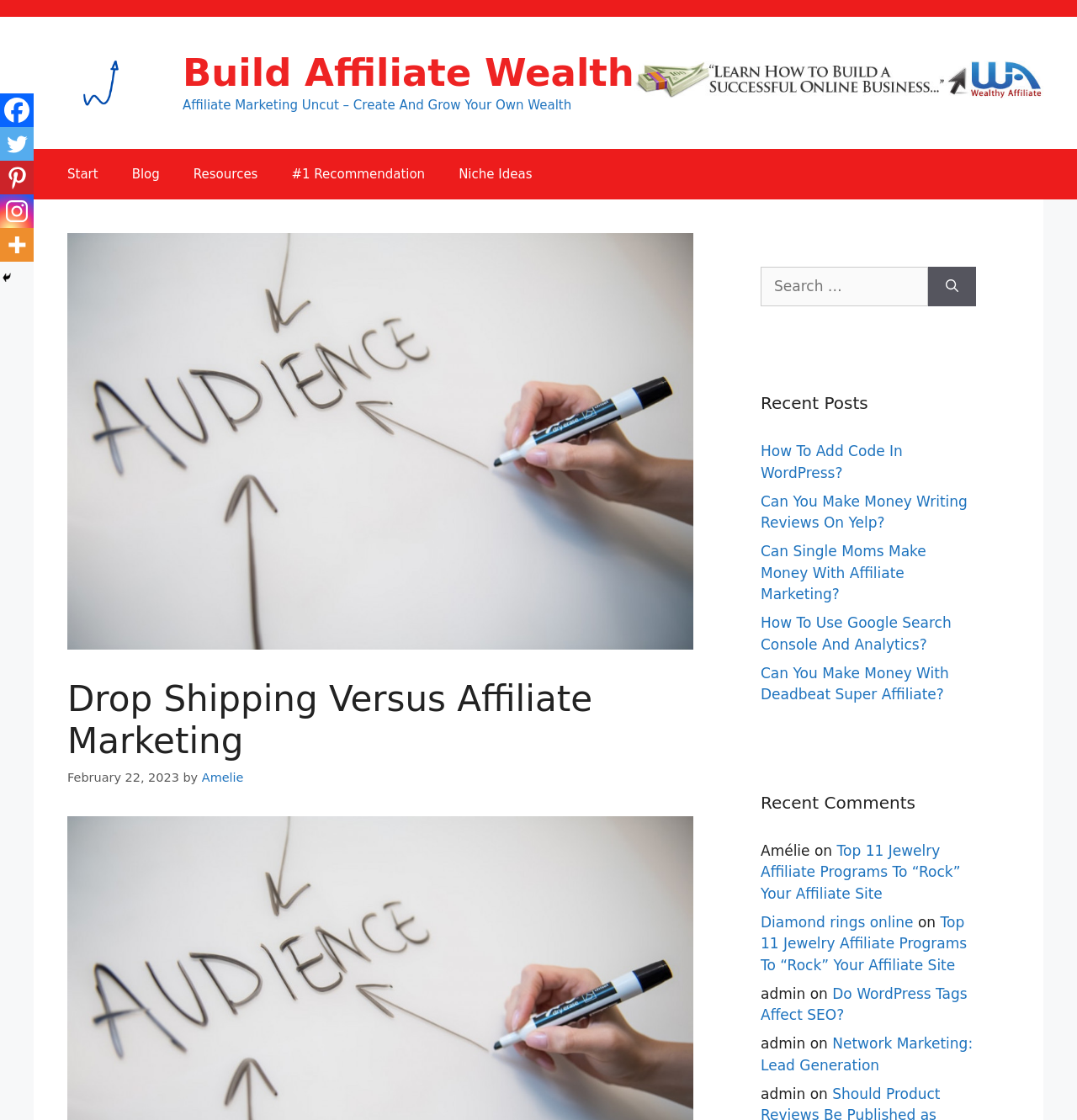Show the bounding box coordinates of the region that should be clicked to follow the instruction: "Read the 'Recent Posts'."

[0.706, 0.349, 0.906, 0.371]